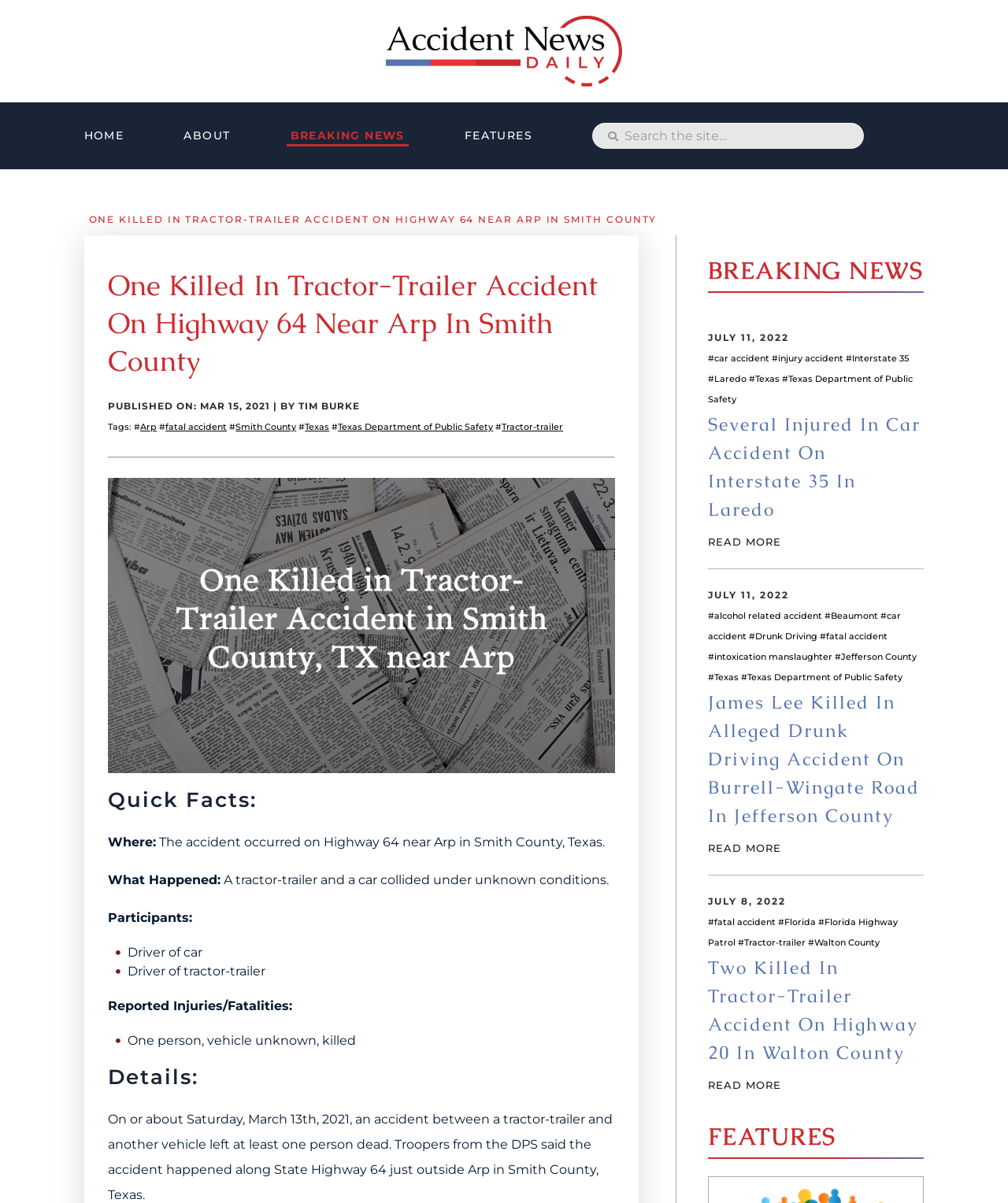Provide the bounding box for the UI element matching this description: "Interstate 35".

[0.845, 0.293, 0.901, 0.302]